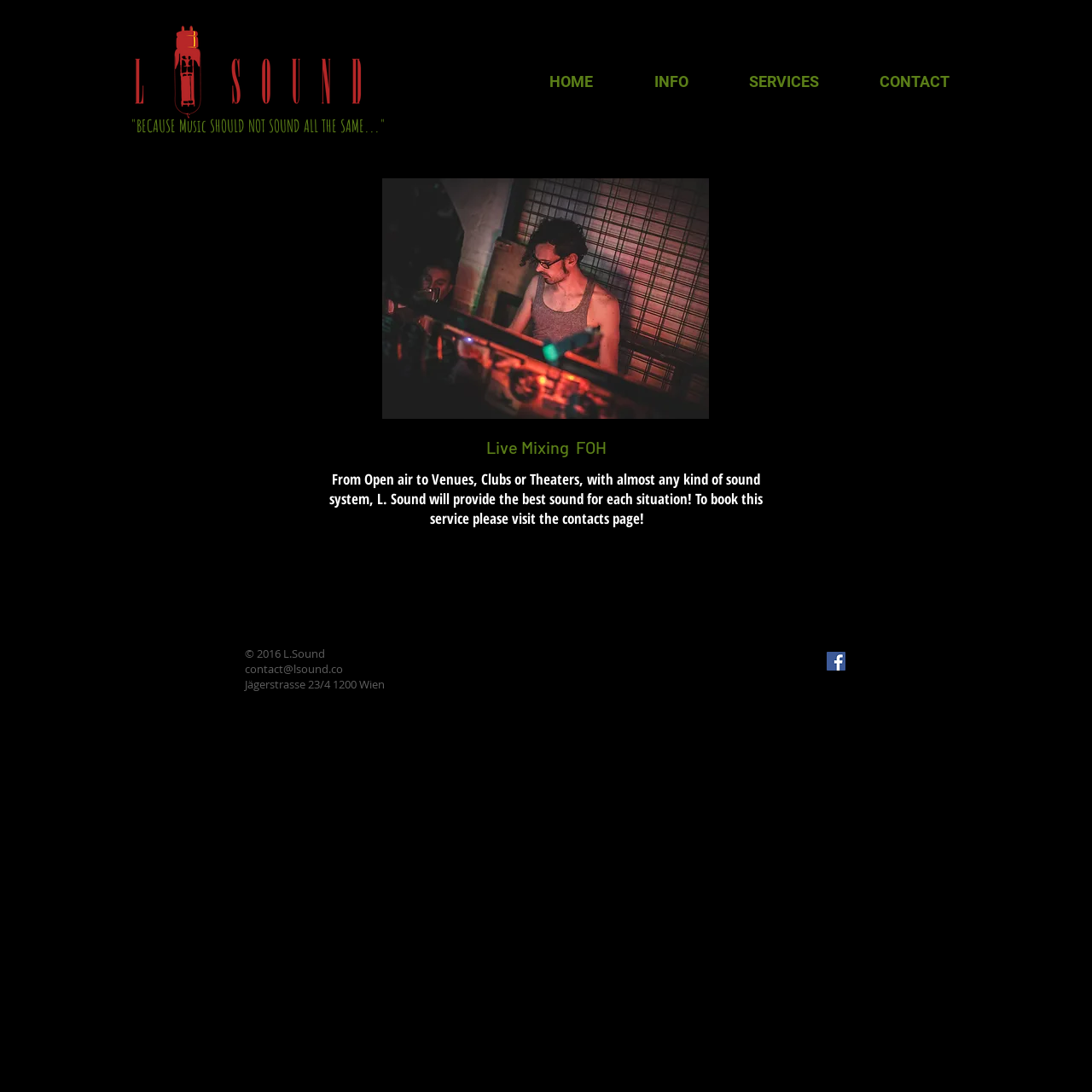How can I book the Live Mixing FOH service?
Using the visual information, reply with a single word or short phrase.

Visit the contacts page